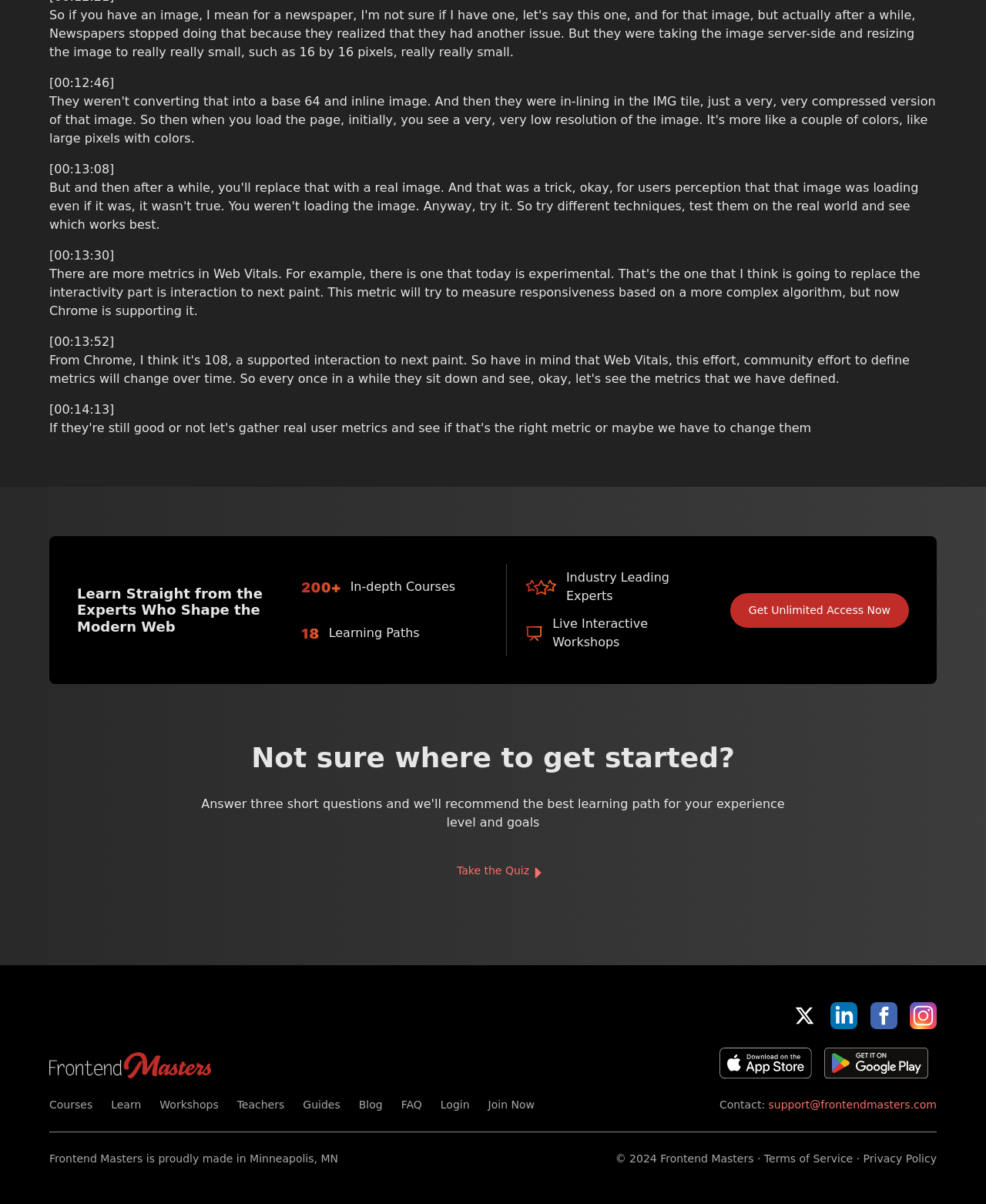Could you provide the bounding box coordinates for the portion of the screen to click to complete this instruction: "Learn more about courses"?

[0.05, 0.913, 0.094, 0.923]